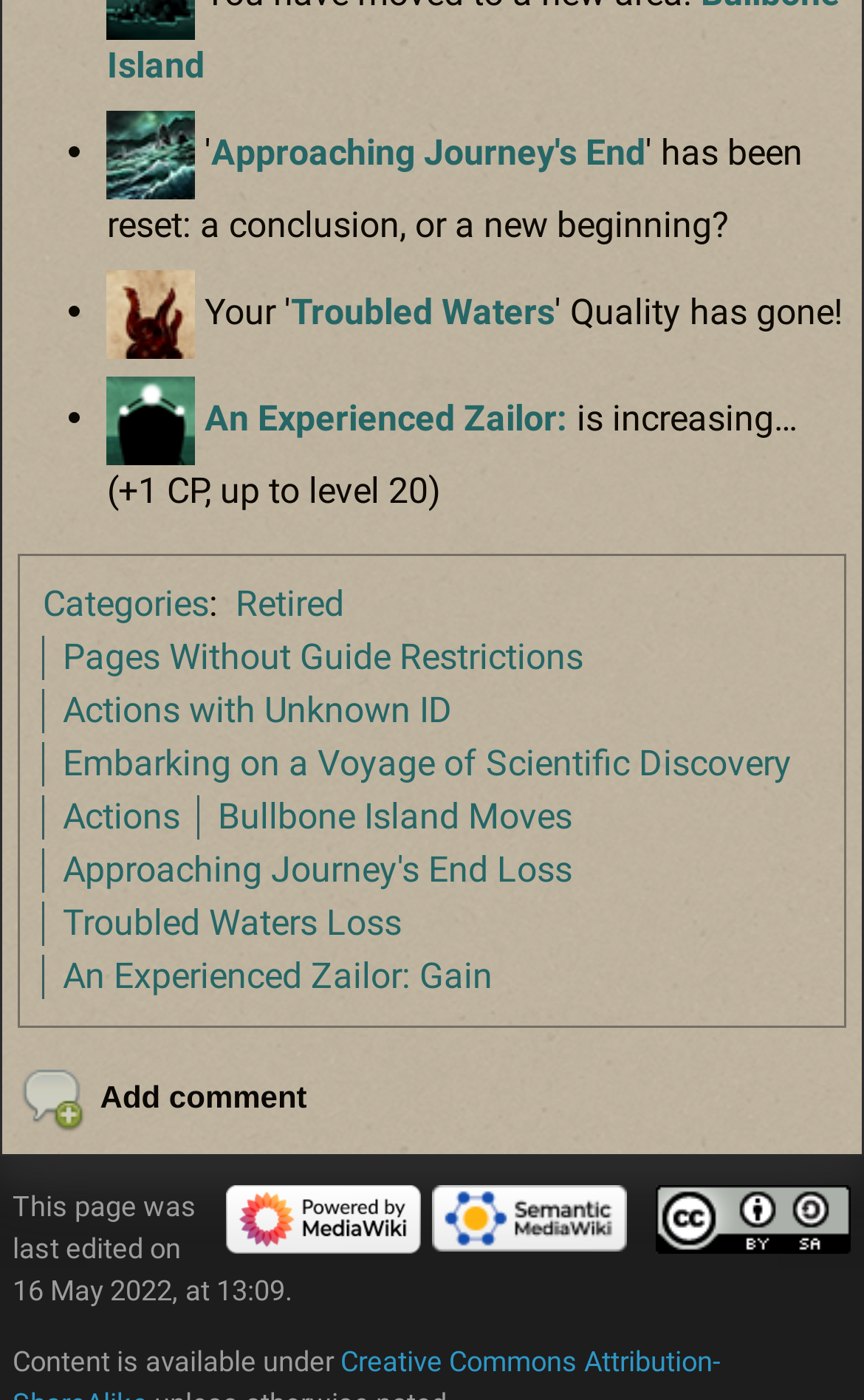What is the first link on the page?
Using the image, provide a concise answer in one word or a short phrase.

Approaching Journey's End